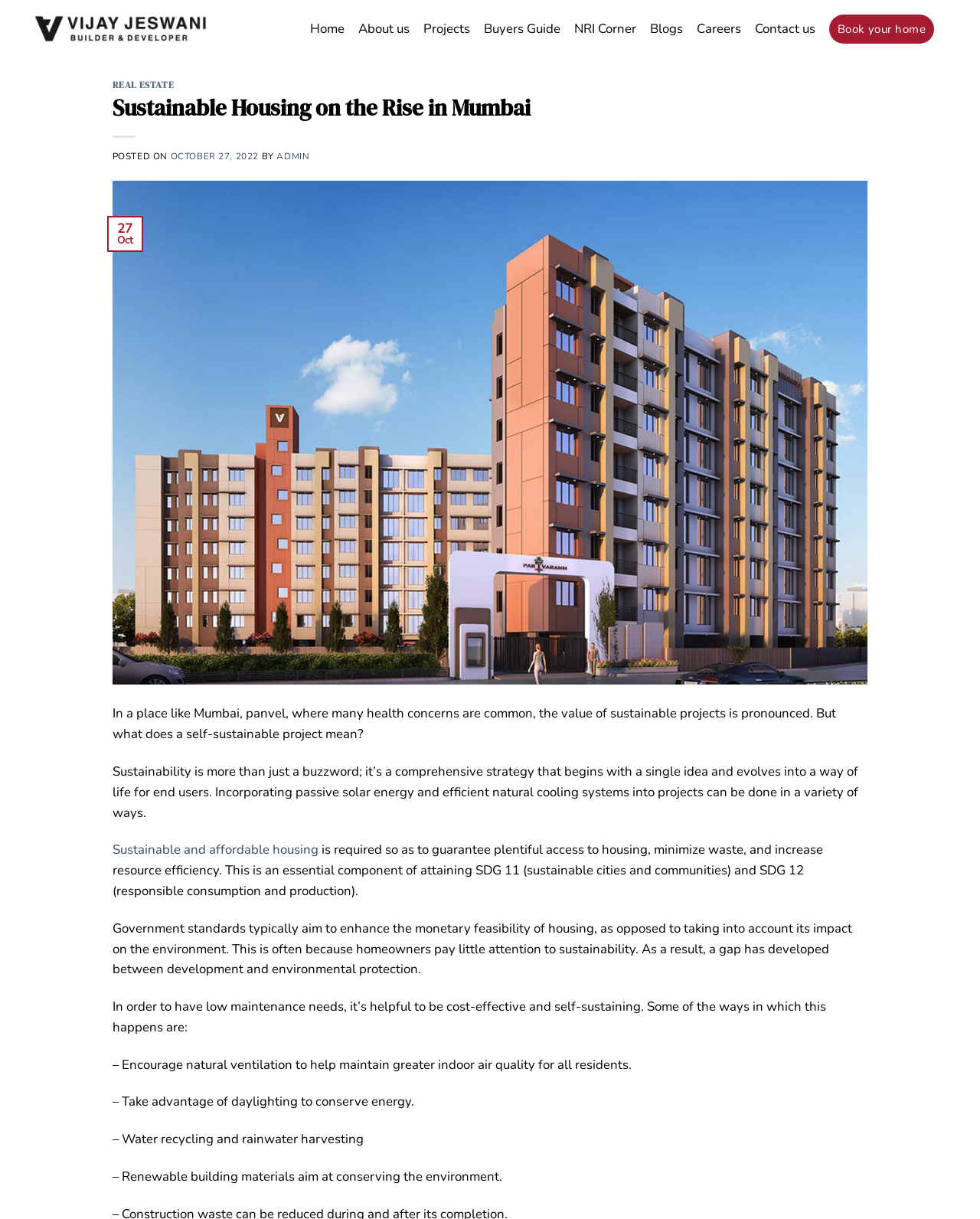Write a detailed summary of the webpage.

The webpage is about sustainable housing in Mumbai, specifically focusing on self-sustainable projects with renewable materials and natural cooling systems. At the top left corner, there is a link to skip to the content. Next to it, there is a logo of Vijay Properties, which is also a link. 

Below the logo, there is a navigation menu with links to different sections of the website, including Home, About us, Projects, Buyers Guide, NRI Corner, Blogs, Careers, and Contact us. 

On the right side of the navigation menu, there is a button to book a home. Below the navigation menu, there is a header section with a heading "REAL ESTATE" and a subheading "Sustainable Housing on the Rise in Mumbai". 

The main content of the webpage is an article about sustainable housing, which starts with a brief introduction to the importance of sustainable projects in Mumbai. The article then explains what sustainability means in the context of housing projects, highlighting the need for passive solar energy and efficient natural cooling systems. 

The article also discusses the importance of sustainable and affordable housing, citing the United Nations' Sustainable Development Goals (SDGs) 11 and 12. It criticizes the current approach to housing development, which prioritizes monetary feasibility over environmental protection. 

The article then lists some ways to achieve self-sustainability in housing, including encouraging natural ventilation, using daylighting to conserve energy, water recycling, rainwater harvesting, and using renewable building materials. 

At the bottom right corner of the webpage, there is a link to go back to the top of the page.